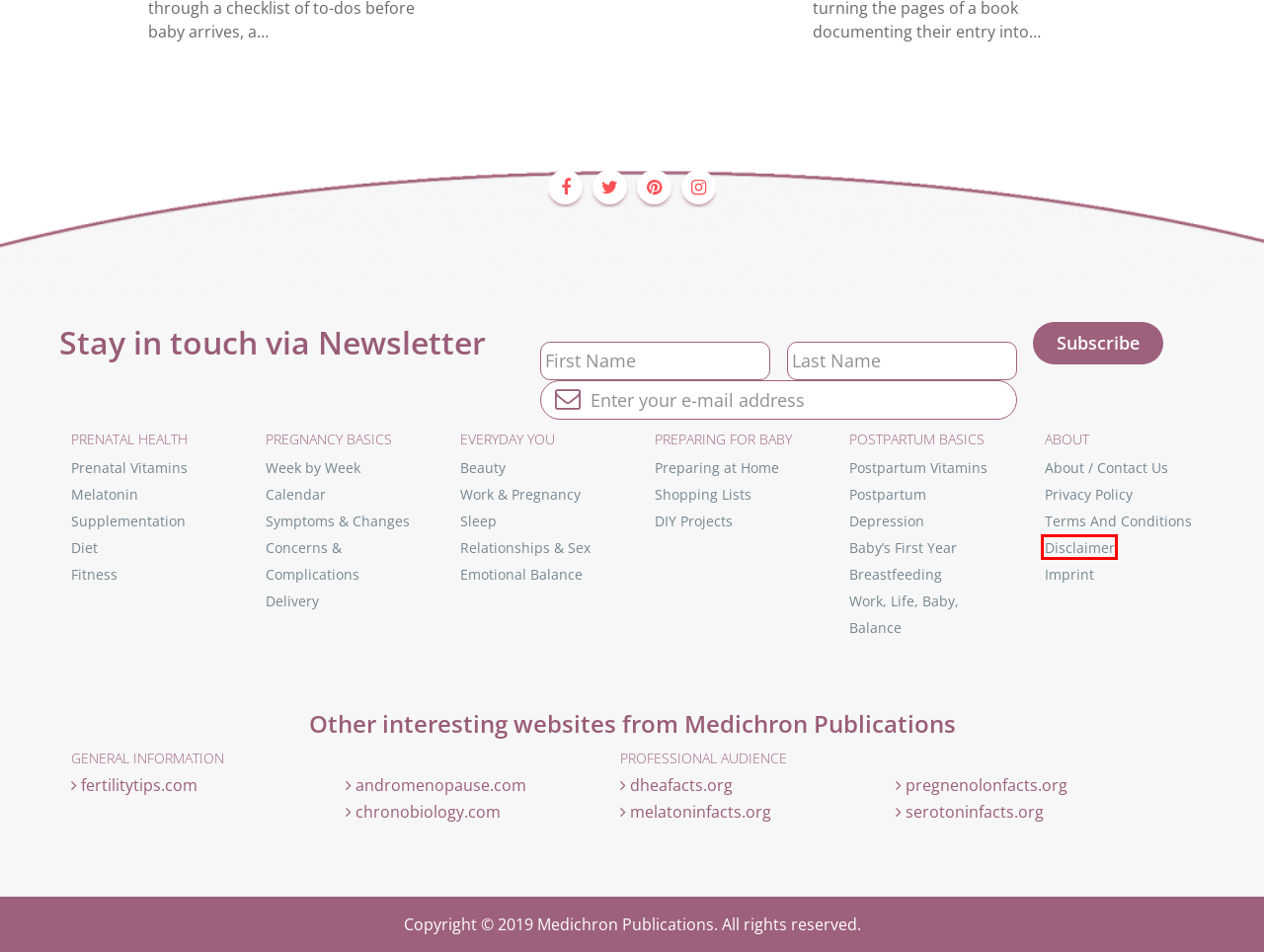You are provided with a screenshot of a webpage containing a red rectangle bounding box. Identify the webpage description that best matches the new webpage after the element in the bounding box is clicked. Here are the potential descriptions:
A. DHEAFACTS – Collection of Medical Studies on DHEA
B. Disclaimer - Healthy Pregnancy
C. Sleep - Healthy Pregnancy
D. Chronobiology - History, Findings and Advancements of Chronobiology
E. Mastering life’s turning points with chronobiology - Andromenopause
F. PregnenoloneFACTS – Collection of Medical Studies on Pregnenolone
G. Terms And Conditions - Healthy Pregnancy
H. Imprint - Healthy Pregnancy

B